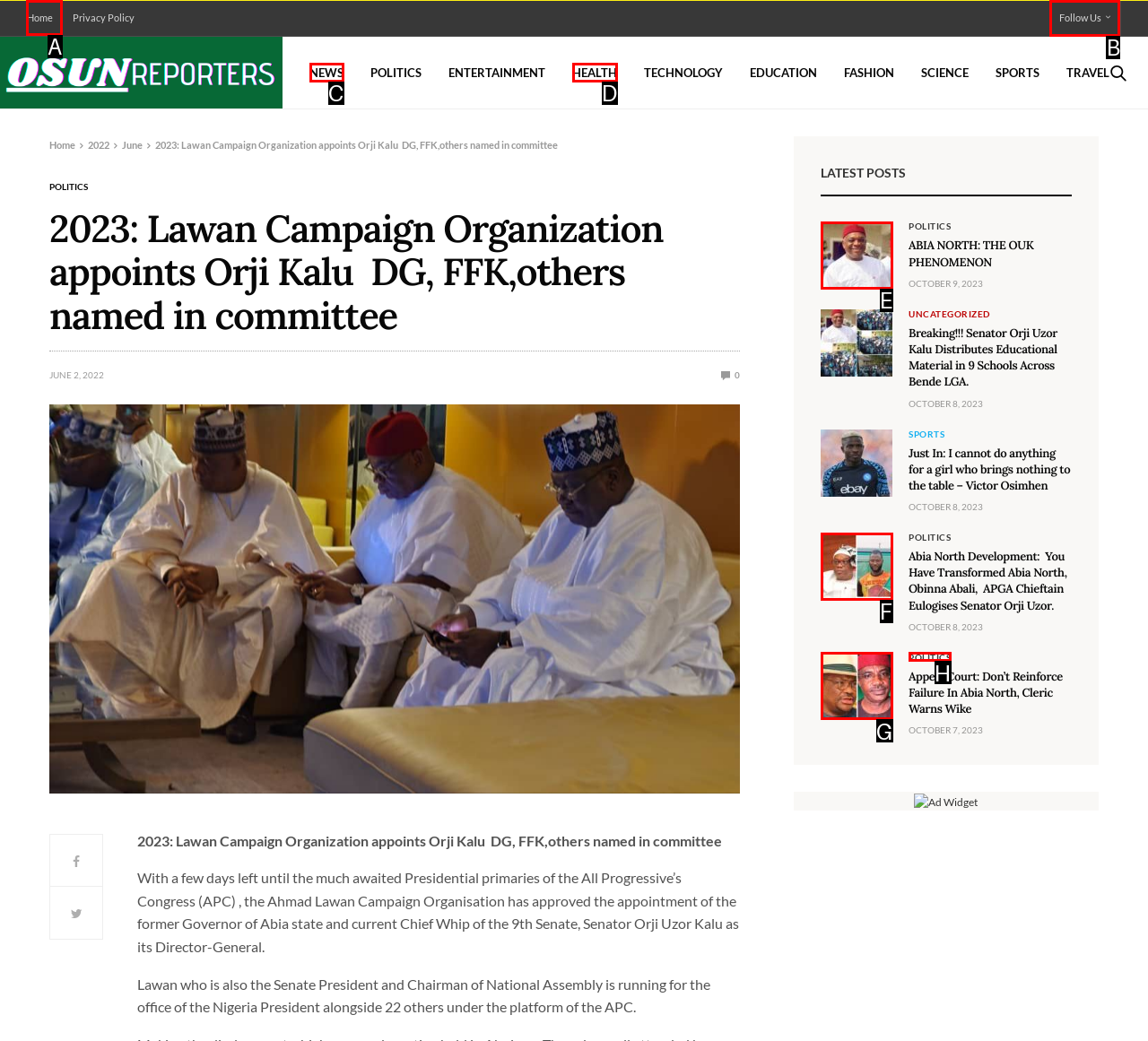Given the task: Click on the Home link, point out the letter of the appropriate UI element from the marked options in the screenshot.

A